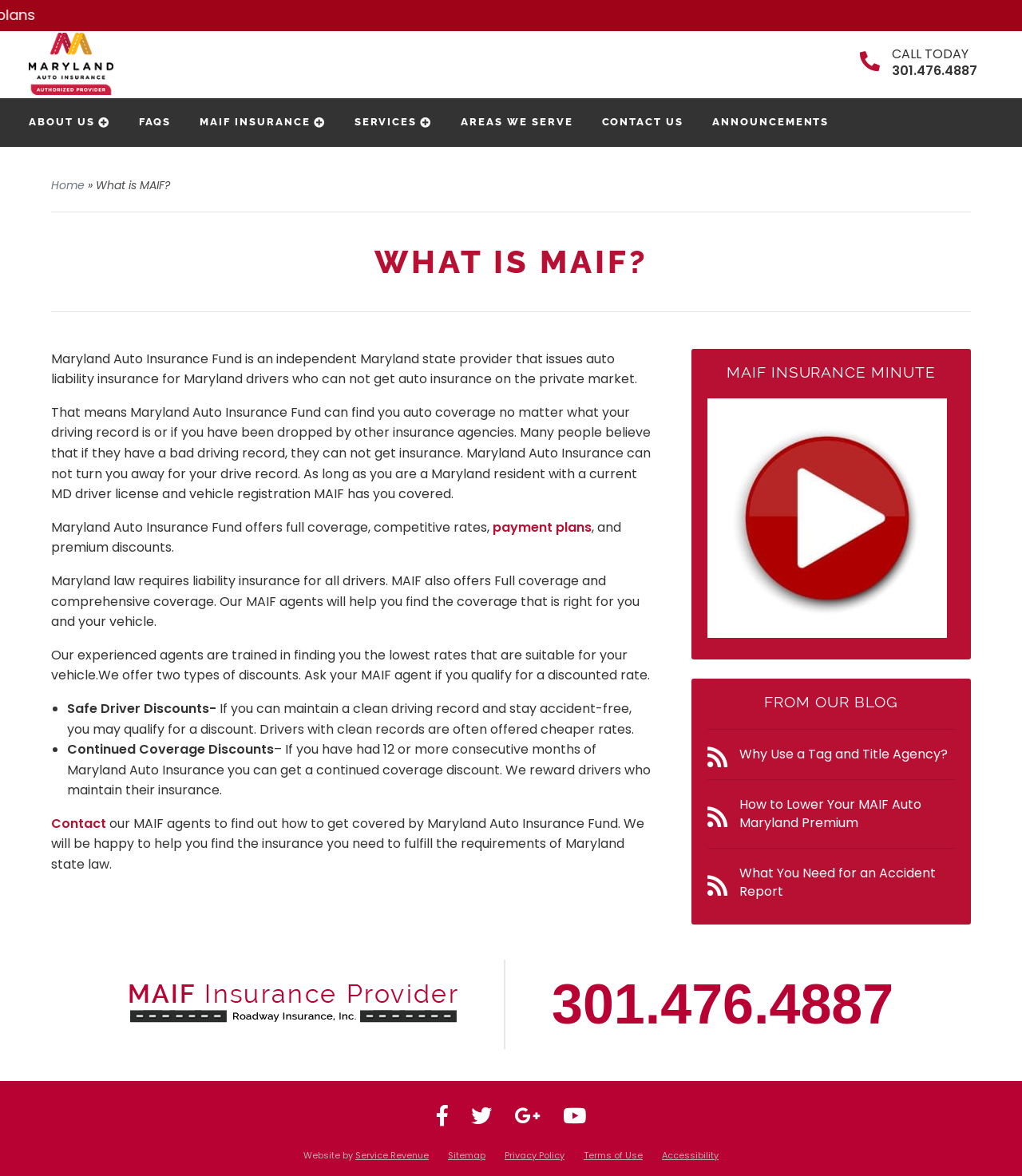Please find the bounding box coordinates of the clickable region needed to complete the following instruction: "Click on 'ABOUT US'". The bounding box coordinates must consist of four float numbers between 0 and 1, i.e., [left, top, right, bottom].

[0.028, 0.098, 0.107, 0.108]